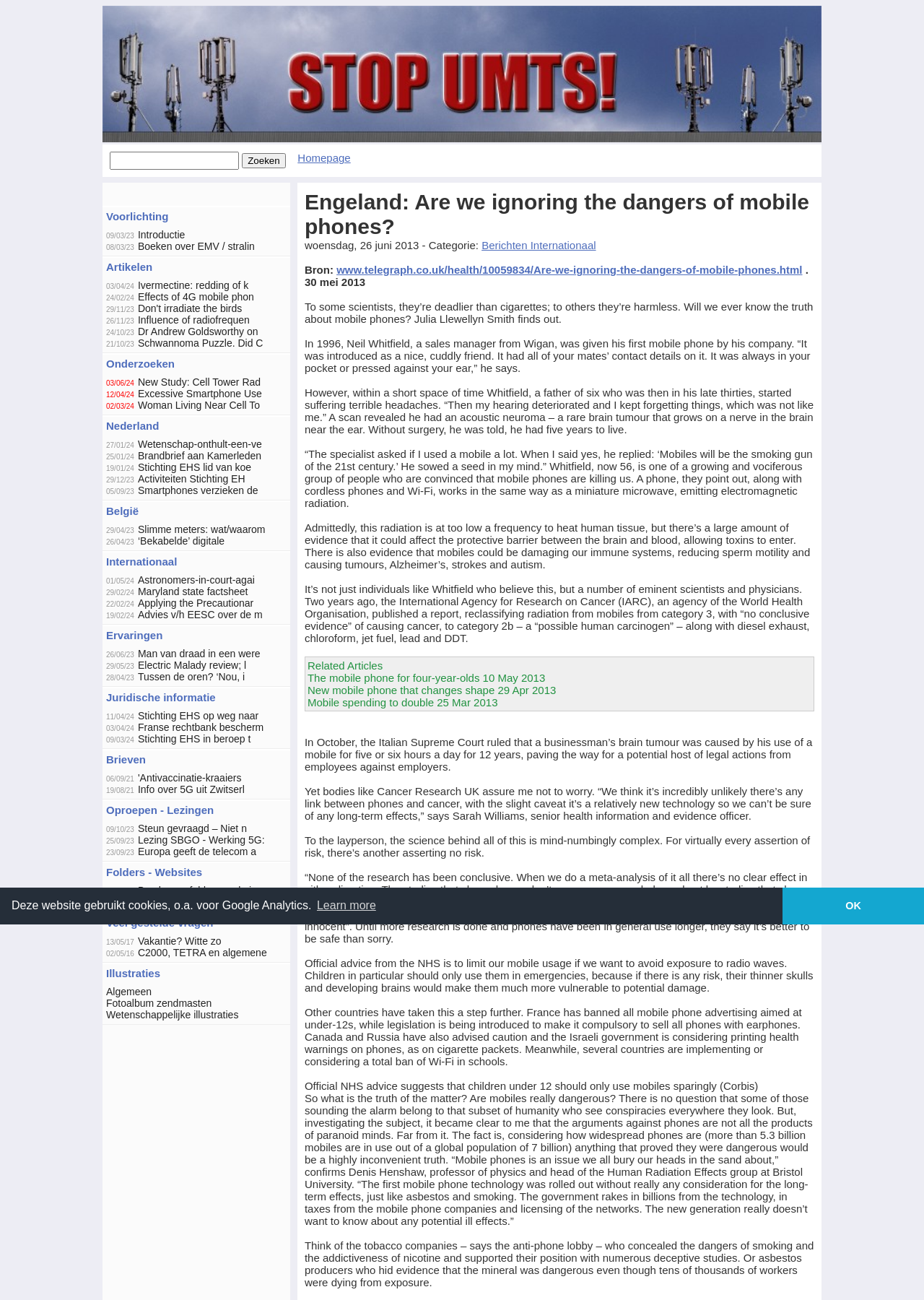Identify the bounding box of the UI element described as follows: "Support Team". Provide the coordinates as four float numbers in the range of 0 to 1 [left, top, right, bottom].

None